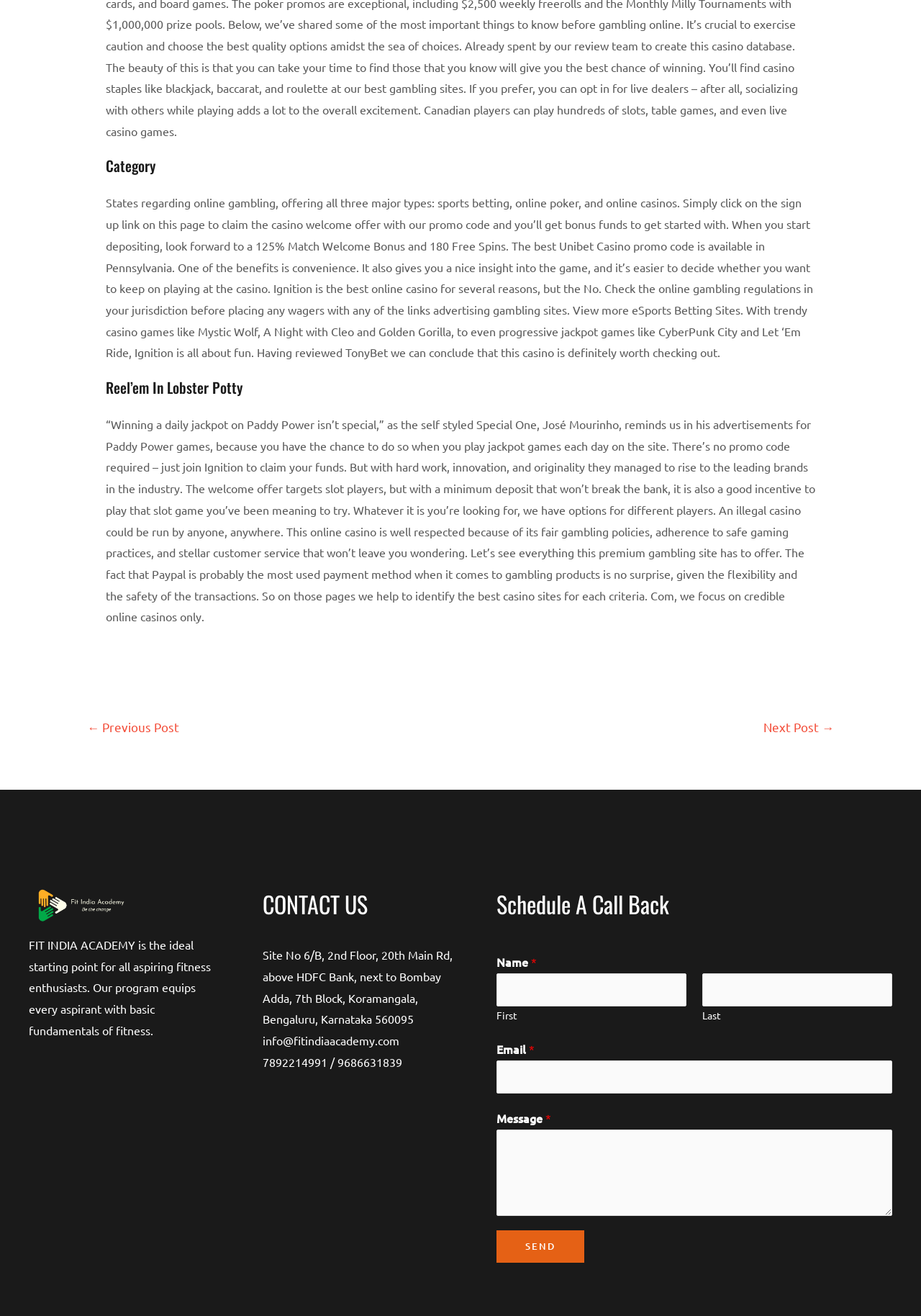Find the bounding box of the UI element described as: "SEND". The bounding box coordinates should be given as four float values between 0 and 1, i.e., [left, top, right, bottom].

[0.539, 0.935, 0.634, 0.959]